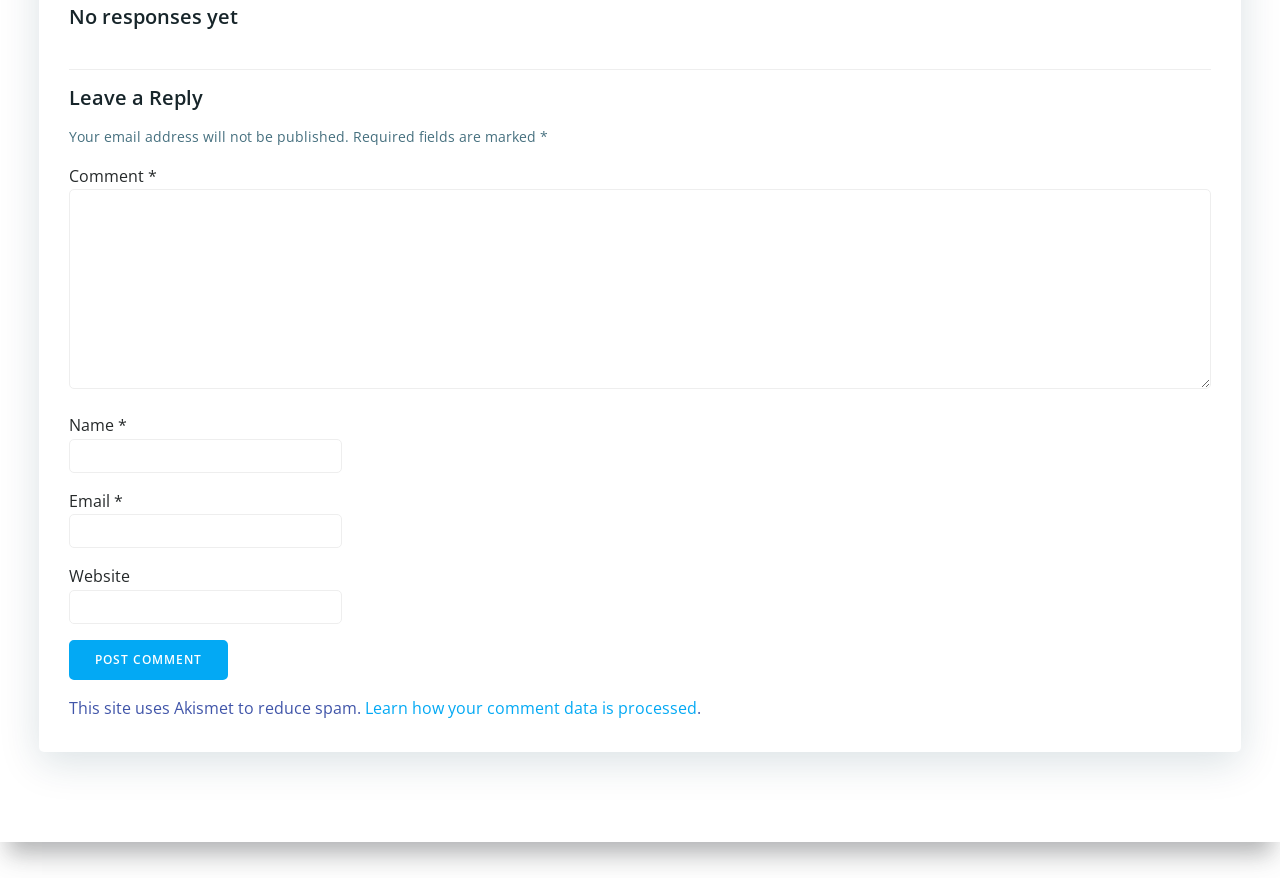Please specify the bounding box coordinates in the format (top-left x, top-left y, bottom-right x, bottom-right y), with all values as floating point numbers between 0 and 1. Identify the bounding box of the UI element described by: Slot Online

None